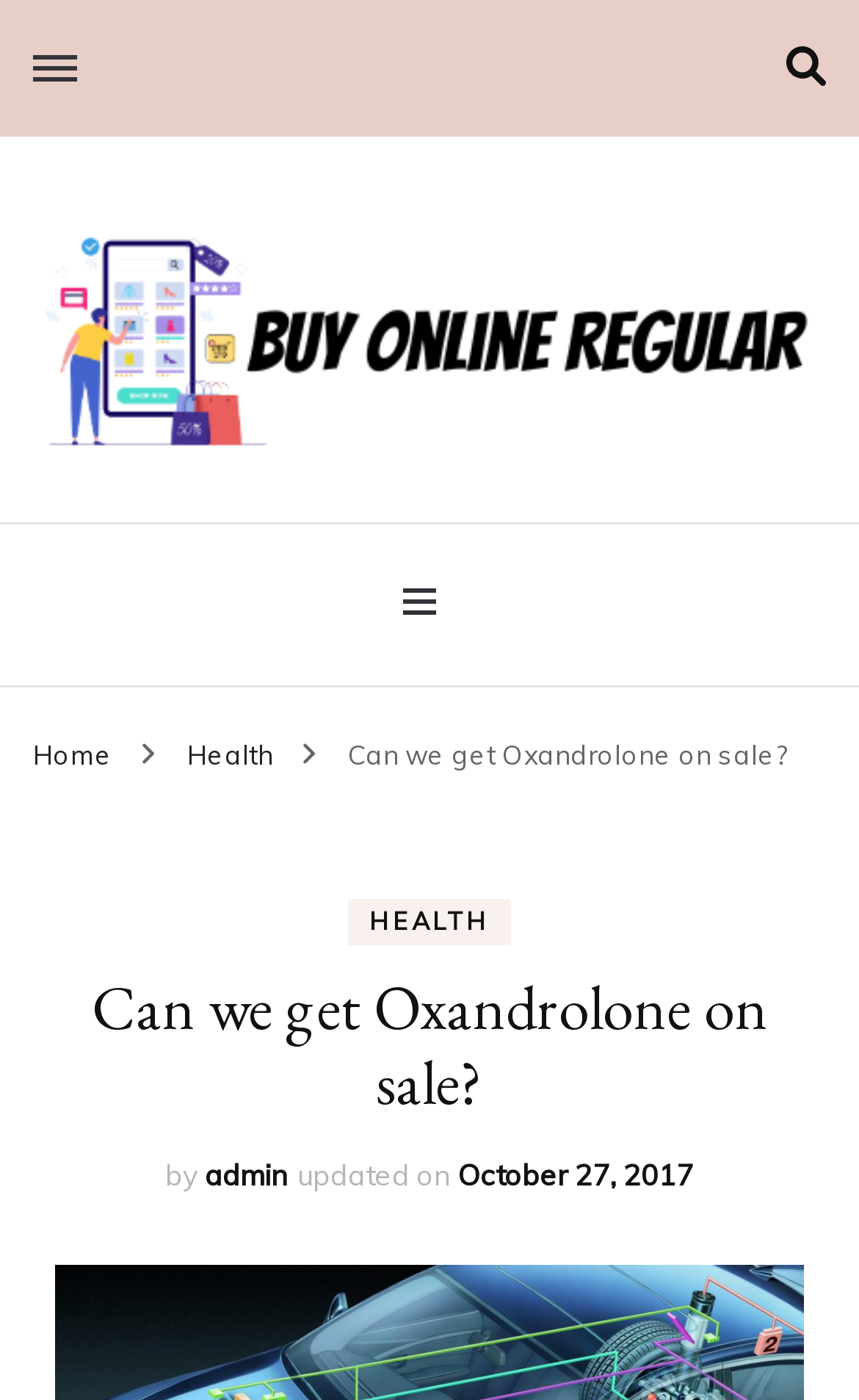What is the date of the last update?
Answer with a single word or phrase, using the screenshot for reference.

October 27, 2017